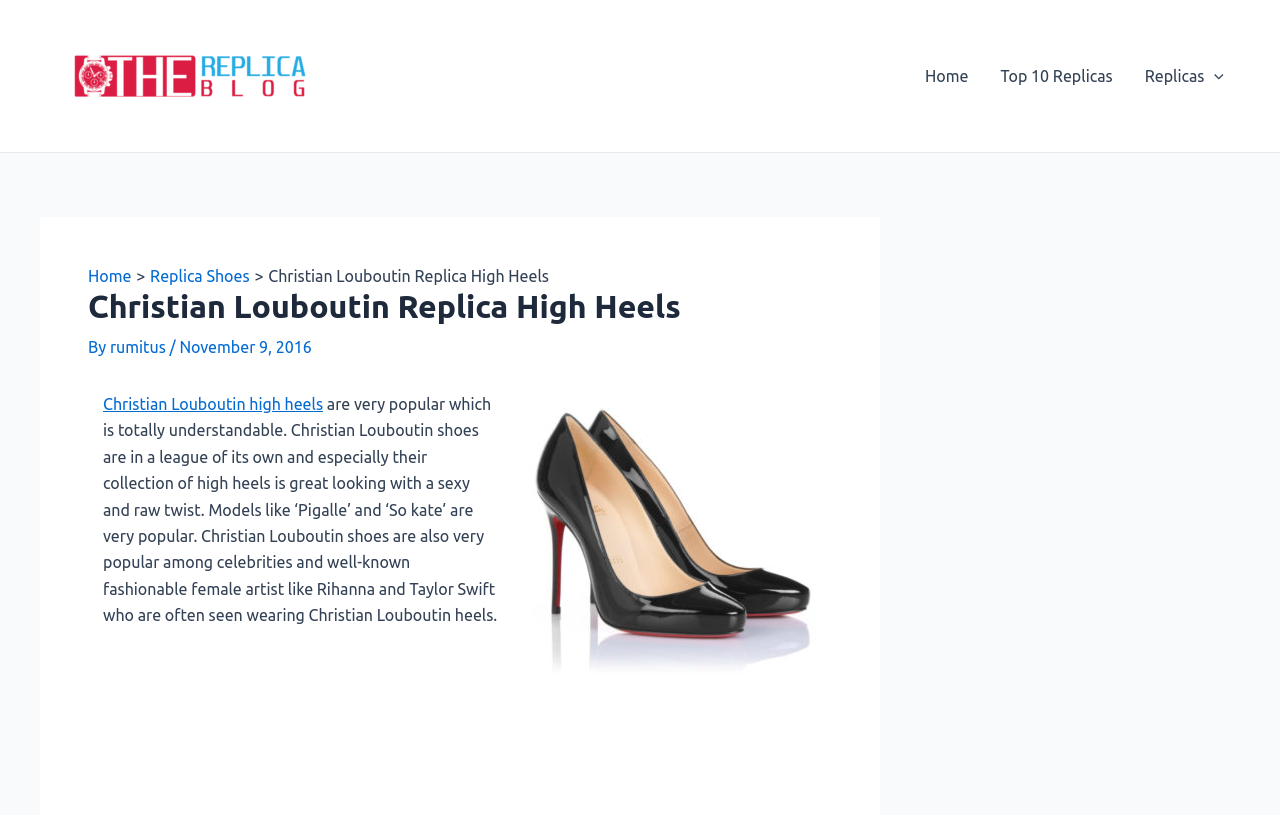Find the main header of the webpage and produce its text content.

Christian Louboutin Replica High Heels